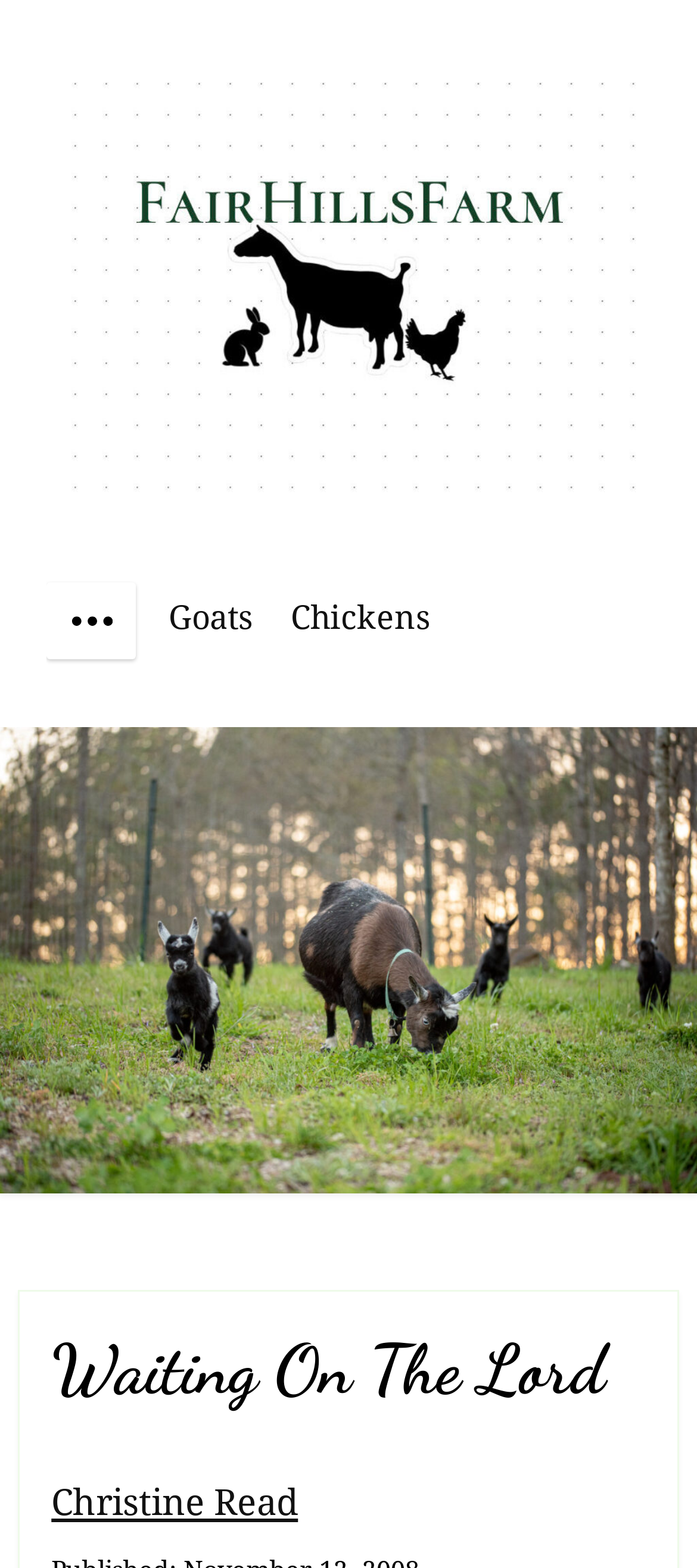Given the following UI element description: "alt="Fair Hills Farm"", find the bounding box coordinates in the webpage screenshot.

[0.082, 0.051, 0.918, 0.325]